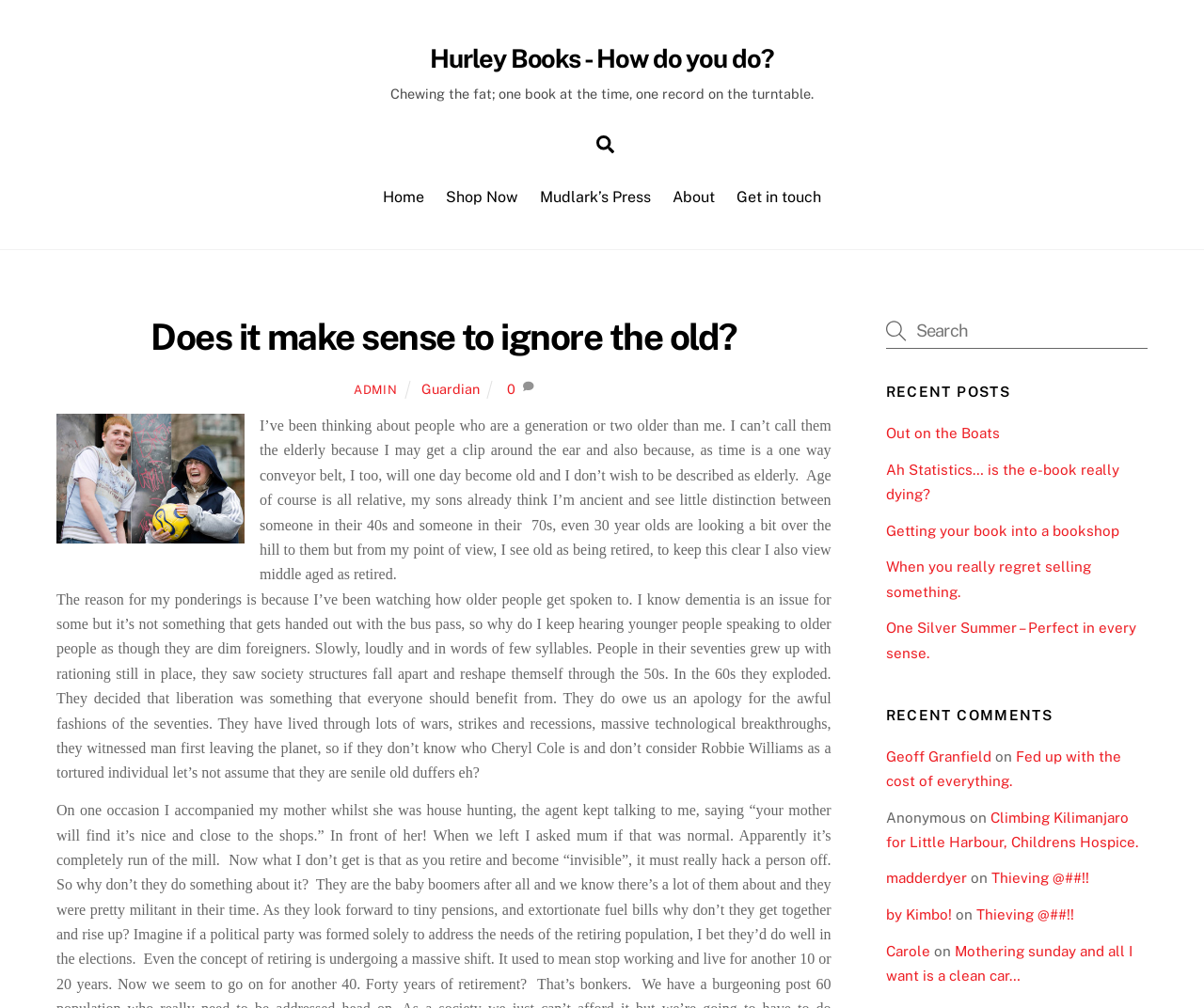Locate the bounding box coordinates of the element's region that should be clicked to carry out the following instruction: "add to calendar". The coordinates need to be four float numbers between 0 and 1, i.e., [left, top, right, bottom].

None